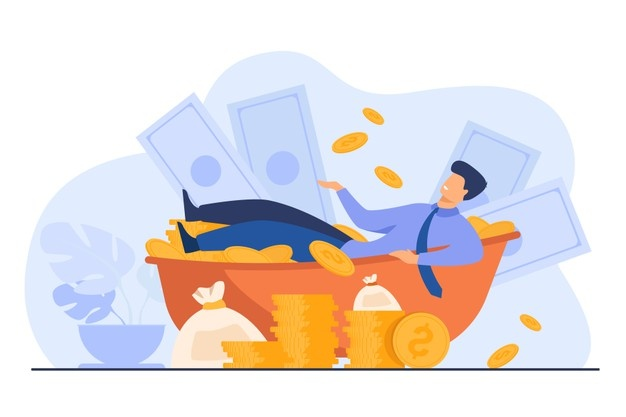What is the man gesturing with?
Respond to the question with a single word or phrase according to the image.

One arm